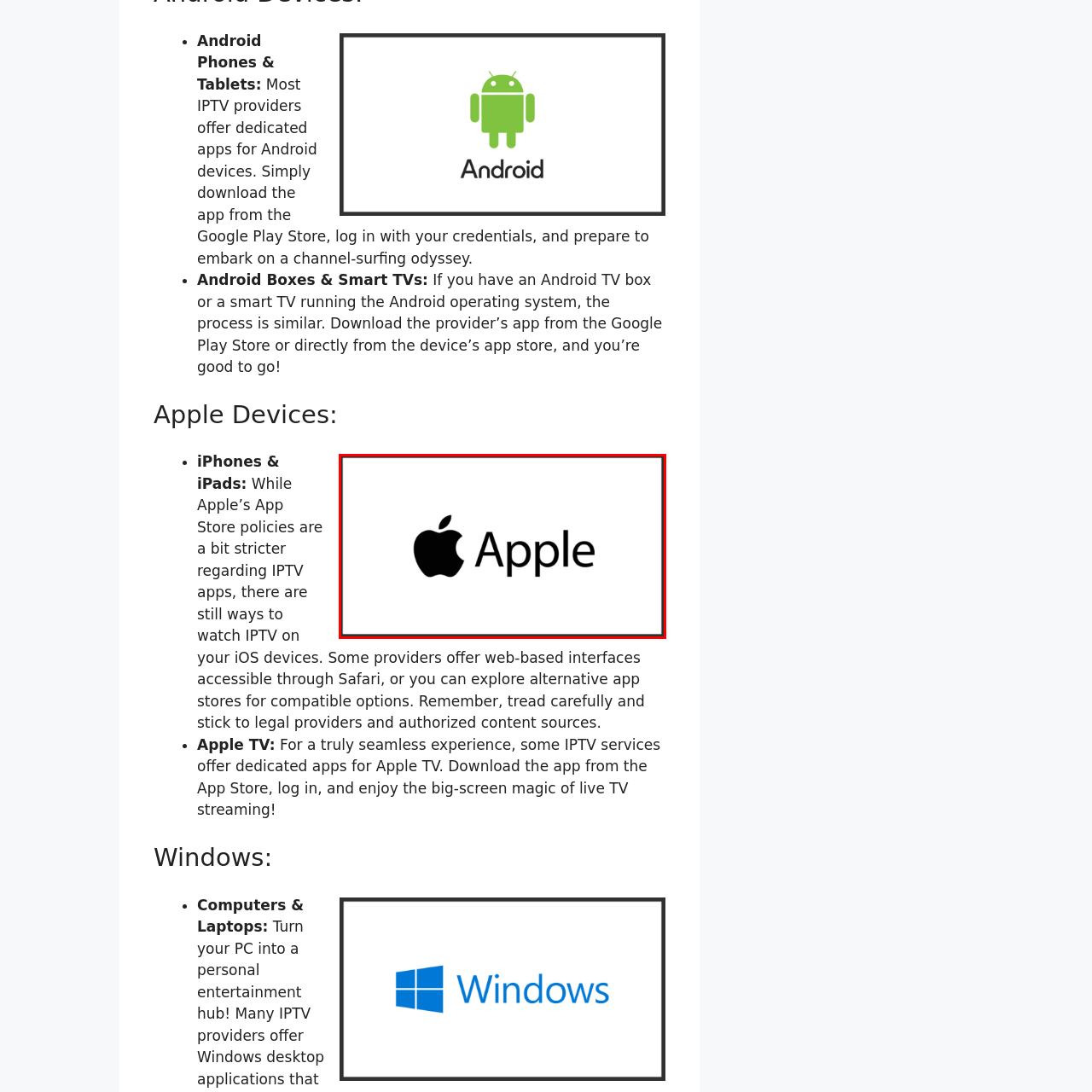Give an elaborate description of the visual elements within the red-outlined box.

The image features the iconic Apple logo, a well-recognized symbol associated with the technology giant Apple Inc. Below the logo, the word "Apple" is displayed in a clean, modern typeface. This visual representation is situated within a simple white background, enhancing the design's minimalist aesthetic. The image serves as a visual cue in a section discussing the use of IPTV (Internet Protocol Television) on Apple devices, including iPhones, iPads, and Apple TV. It highlights the compatibility and available options for accessing IPTV applications, emphasizing the brand's commitment to providing legal and authorized content sources accordingly.